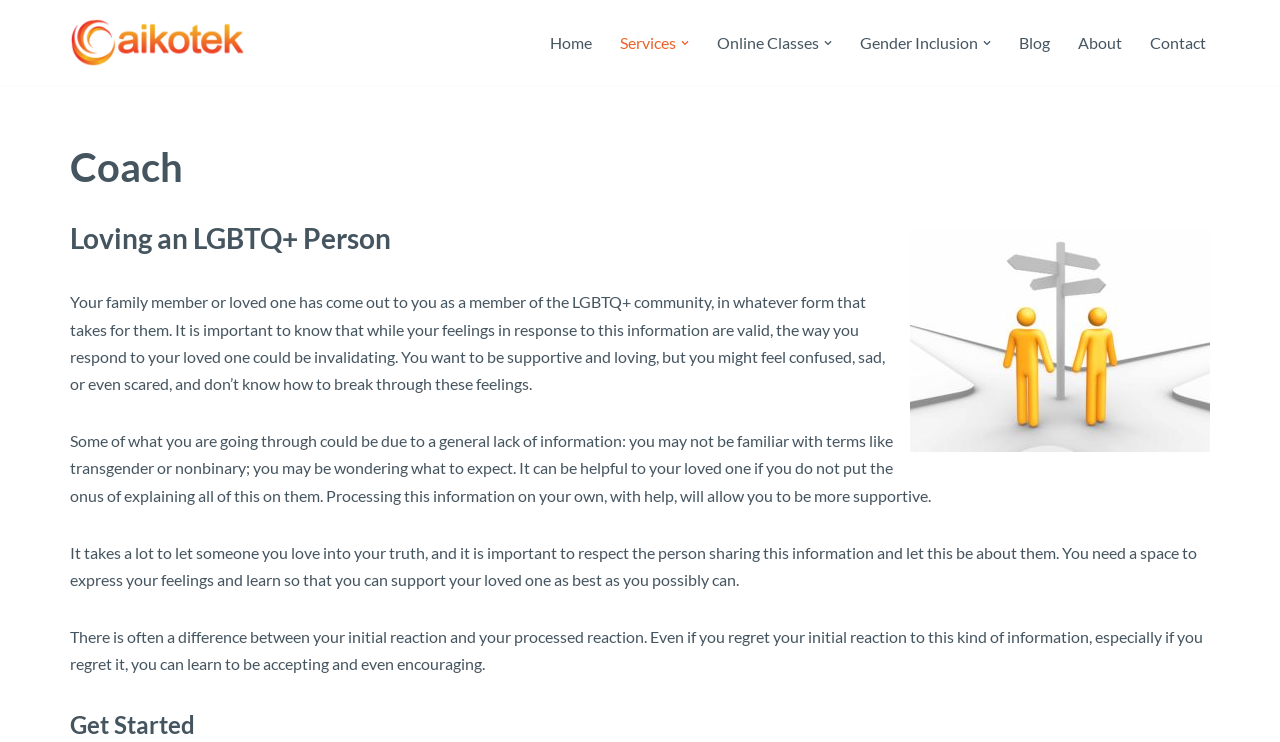Show the bounding box coordinates of the region that should be clicked to follow the instruction: "Visit the 'About' page."

None